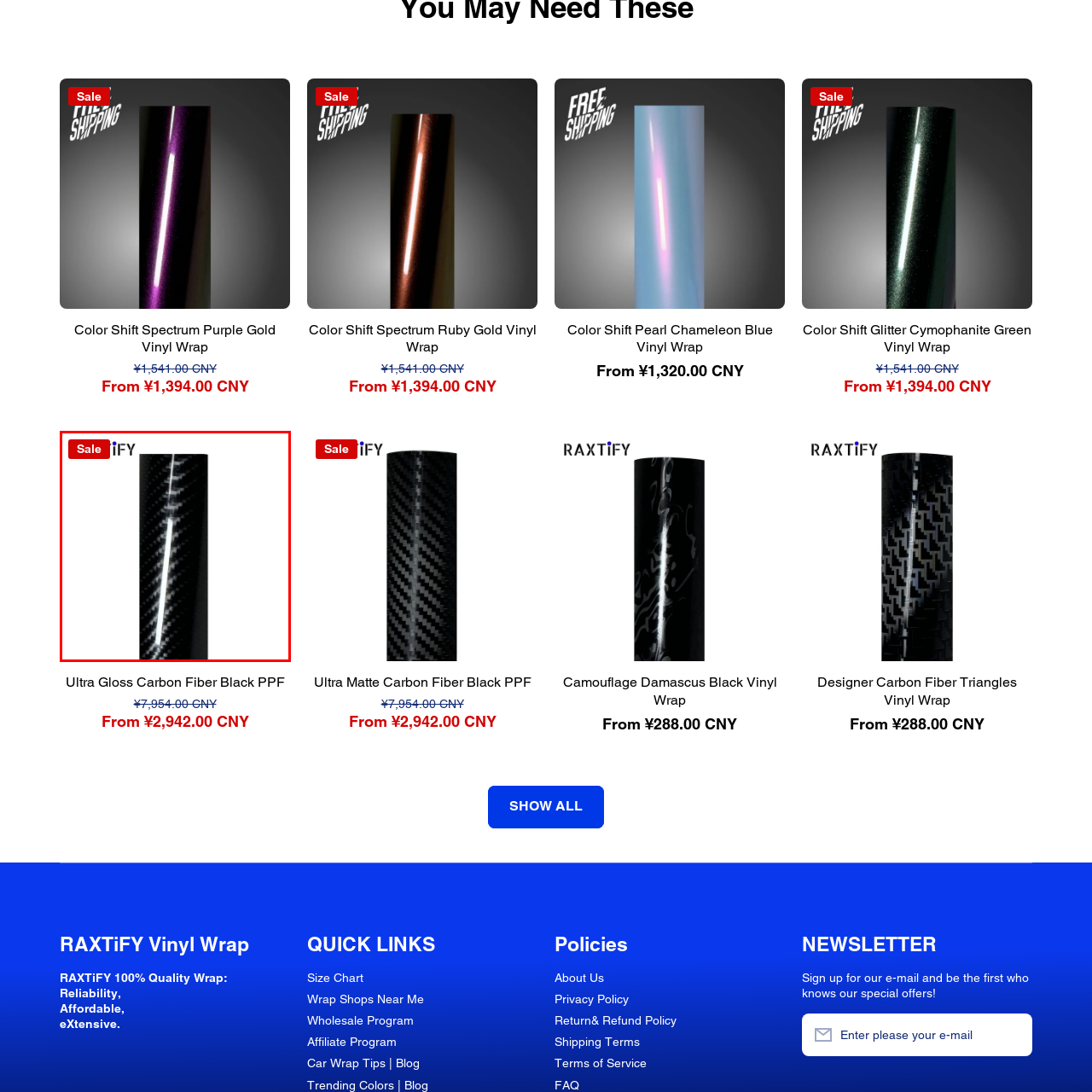Describe meticulously the scene encapsulated by the red boundary in the image.

This image showcases a high-quality vinyl wrap featuring an ultra-gloss carbon fiber texture, ideal for automotive customization. The wrap is currently marked as "Sale," indicating a promotional price. The sleek black finish, combined with the glossy texture, enhances the visual appeal and provides a luxurious look for vehicles. This product is part of the RAXTiFY collection, known for its reliability and extensive quality in vinyl wraps. The prominent 'Sale' label at the top left corner highlights the fantastic opportunity to purchase this item at a reduced price.